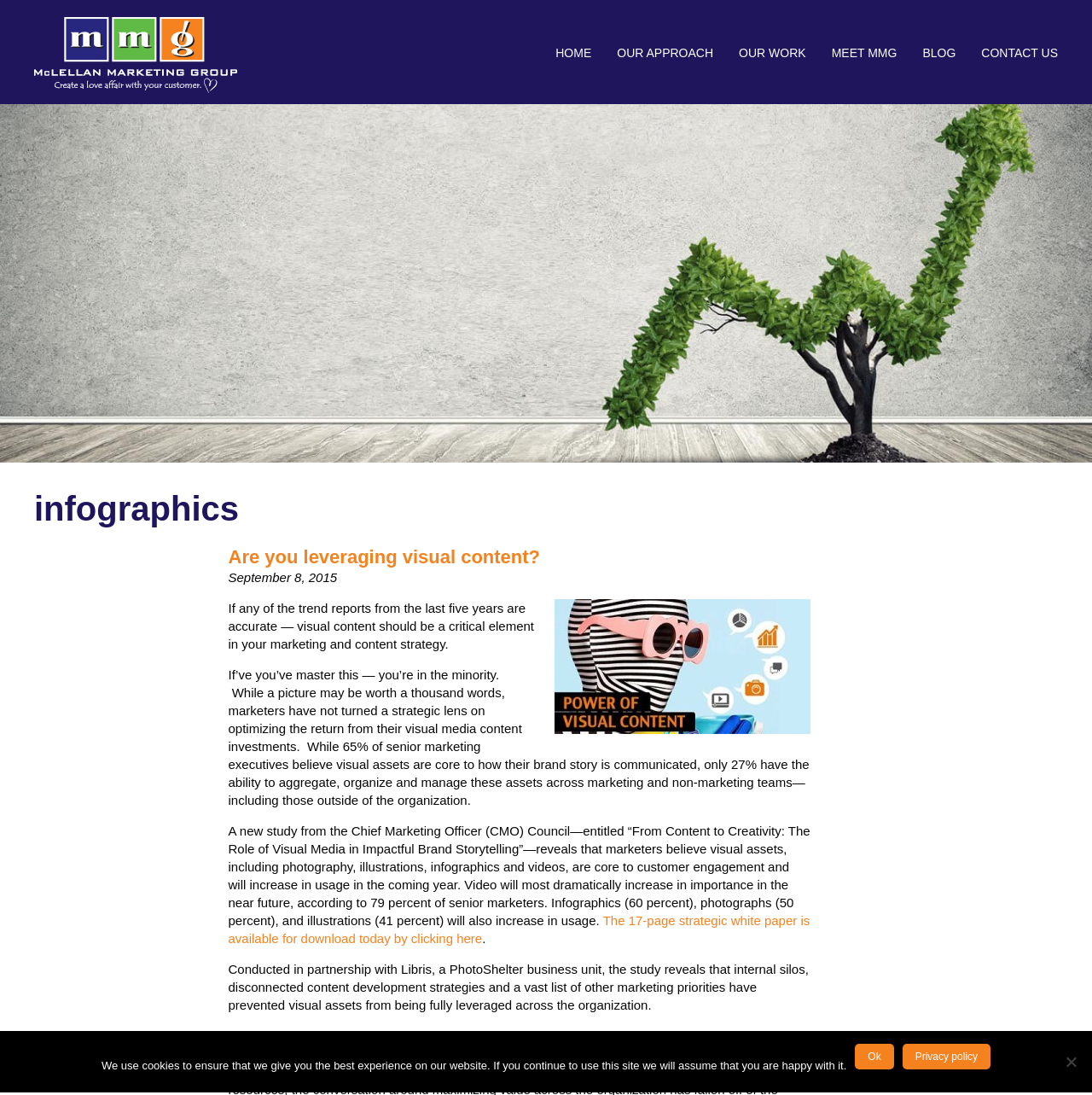Could you provide the bounding box coordinates for the portion of the screen to click to complete this instruction: "Click the CONTACT US link"?

[0.887, 0.031, 0.969, 0.065]